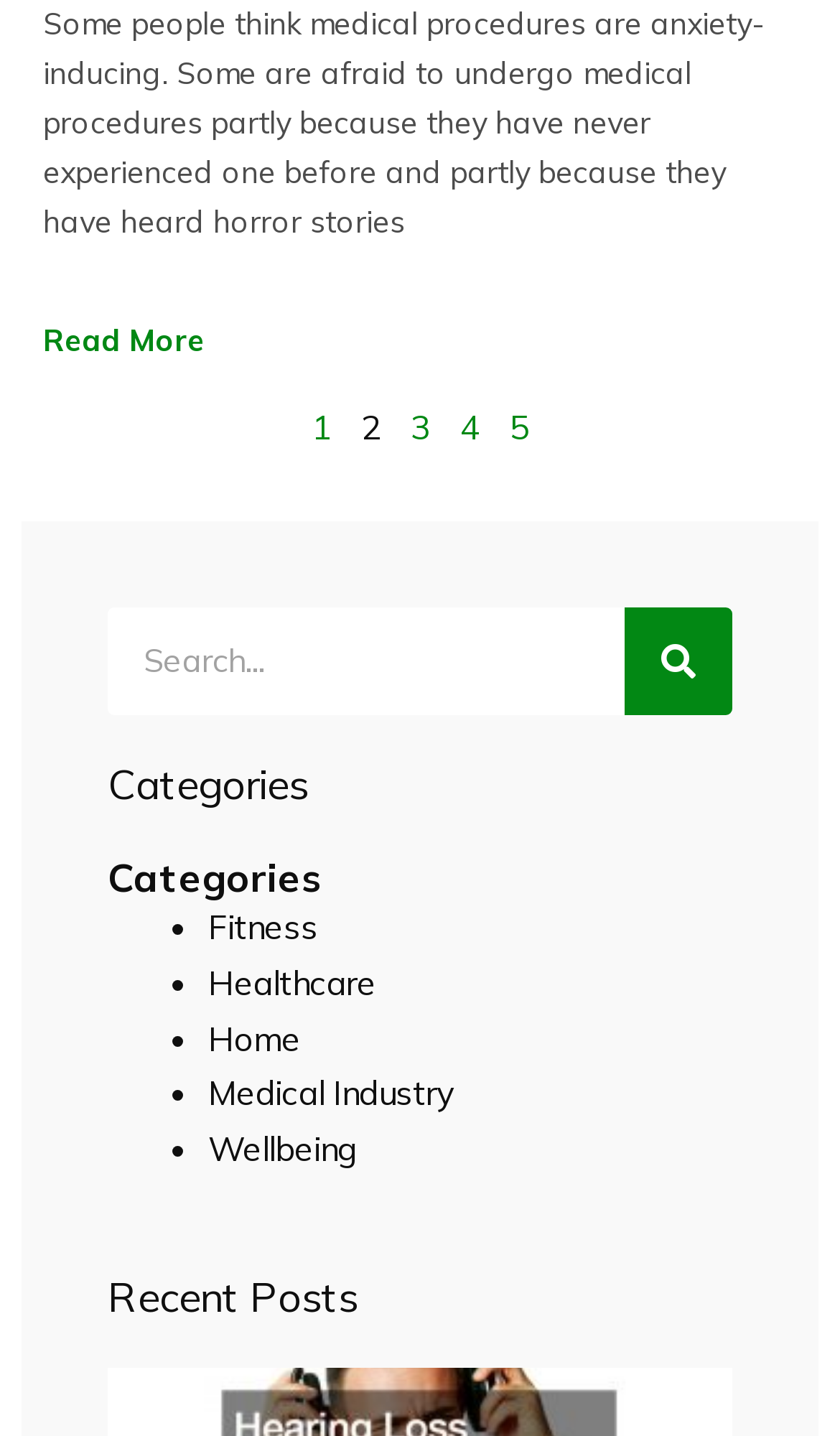Please mark the bounding box coordinates of the area that should be clicked to carry out the instruction: "Click on 'academic affairs'".

None